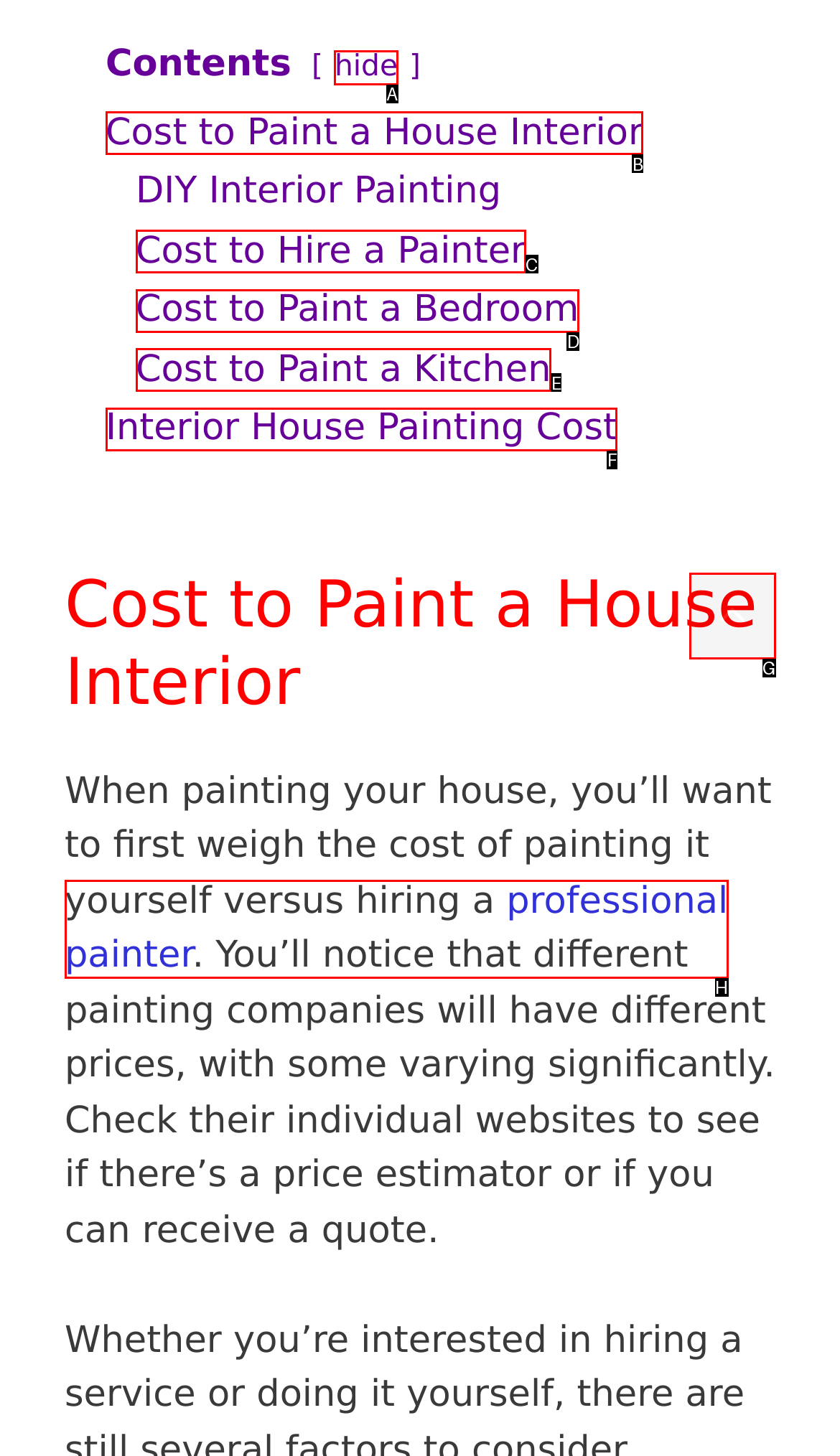Tell me which one HTML element best matches the description: Facebook Answer with the option's letter from the given choices directly.

None